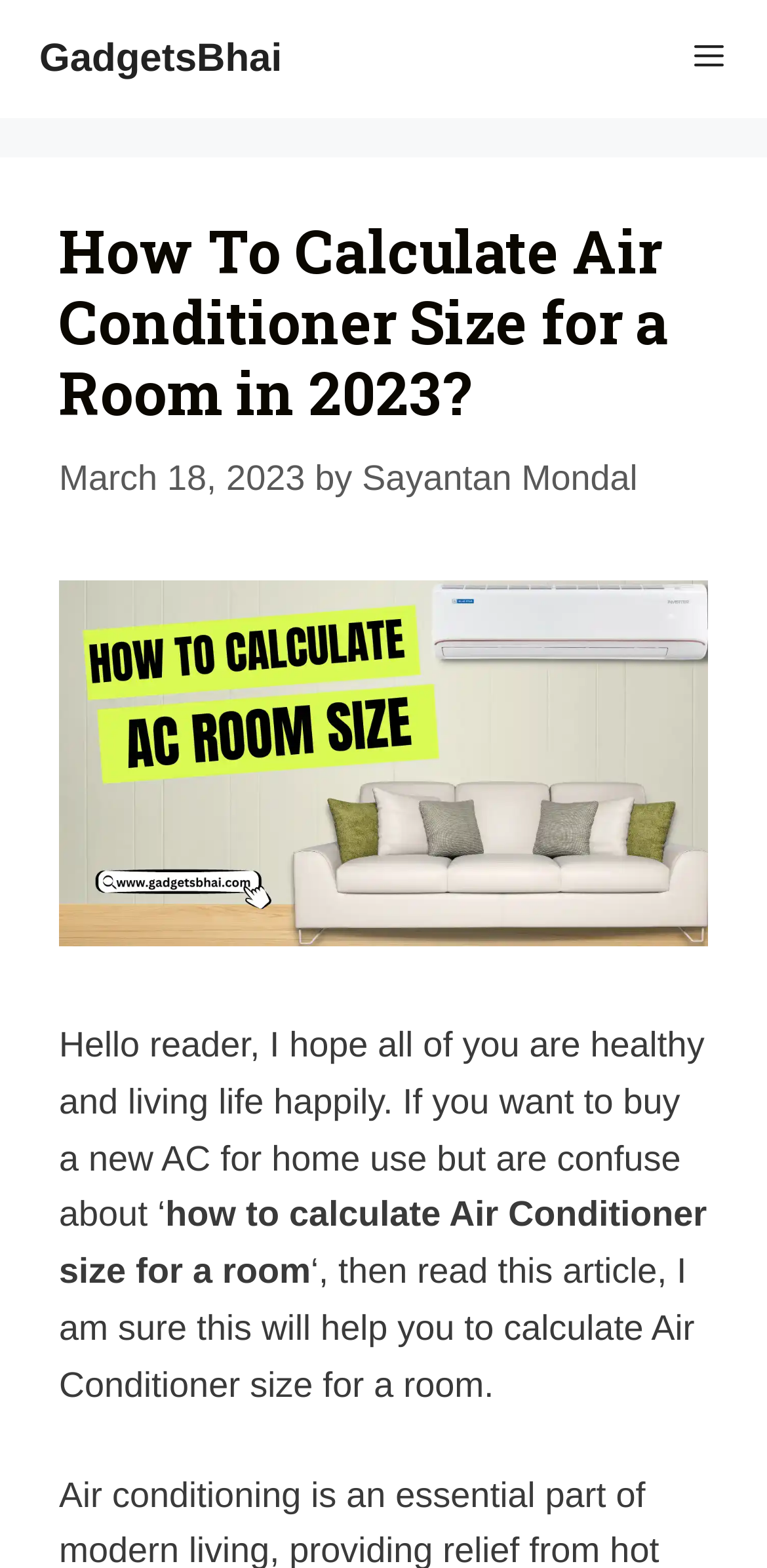Generate the text content of the main heading of the webpage.

How To Calculate Air Conditioner Size for a Room in 2023?